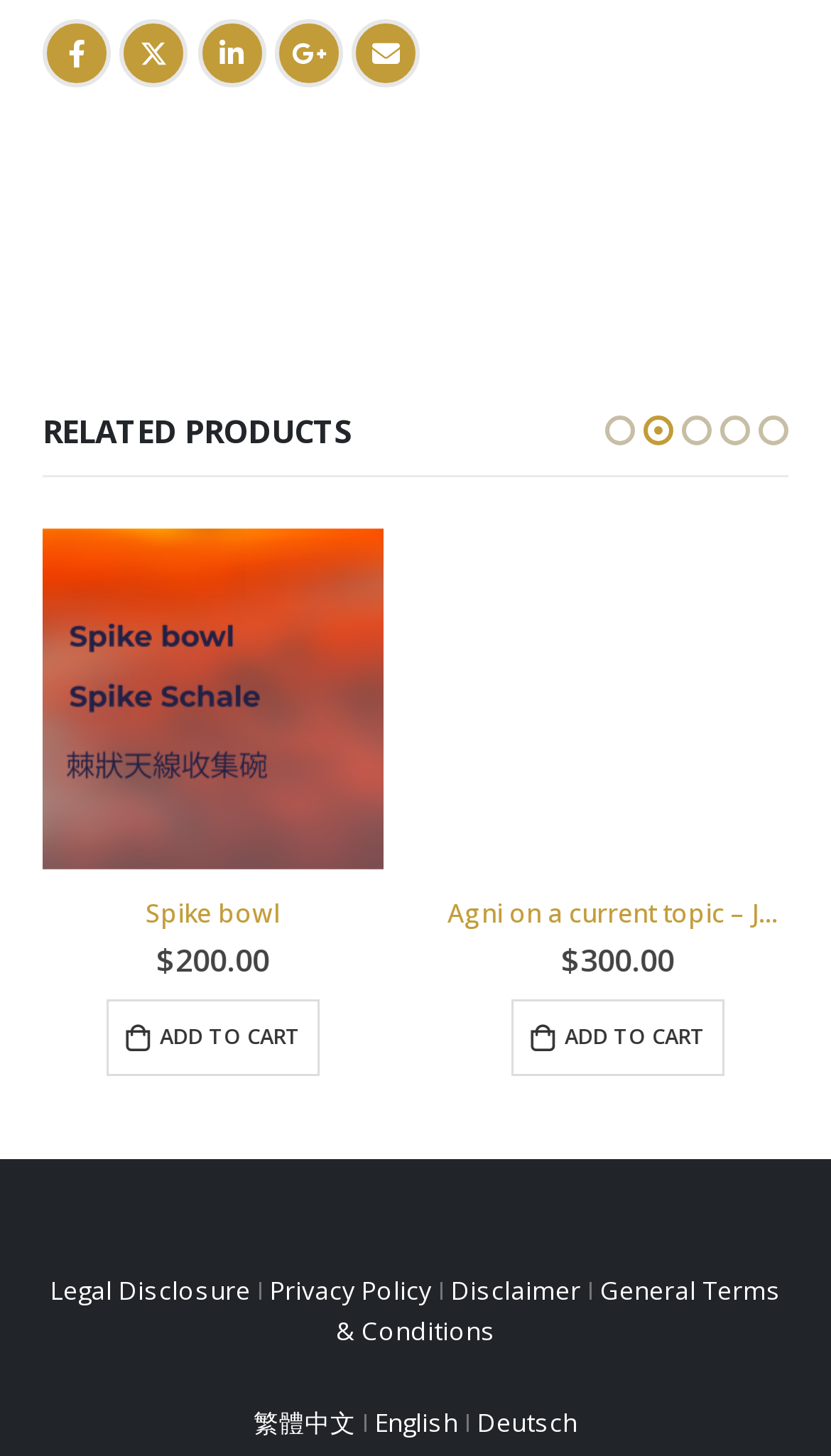Bounding box coordinates should be in the format (top-left x, top-left y, bottom-right x, bottom-right y) and all values should be floating point numbers between 0 and 1. Determine the bounding box coordinate for the UI element described as: aria-label="product"

[0.538, 0.362, 0.949, 0.597]